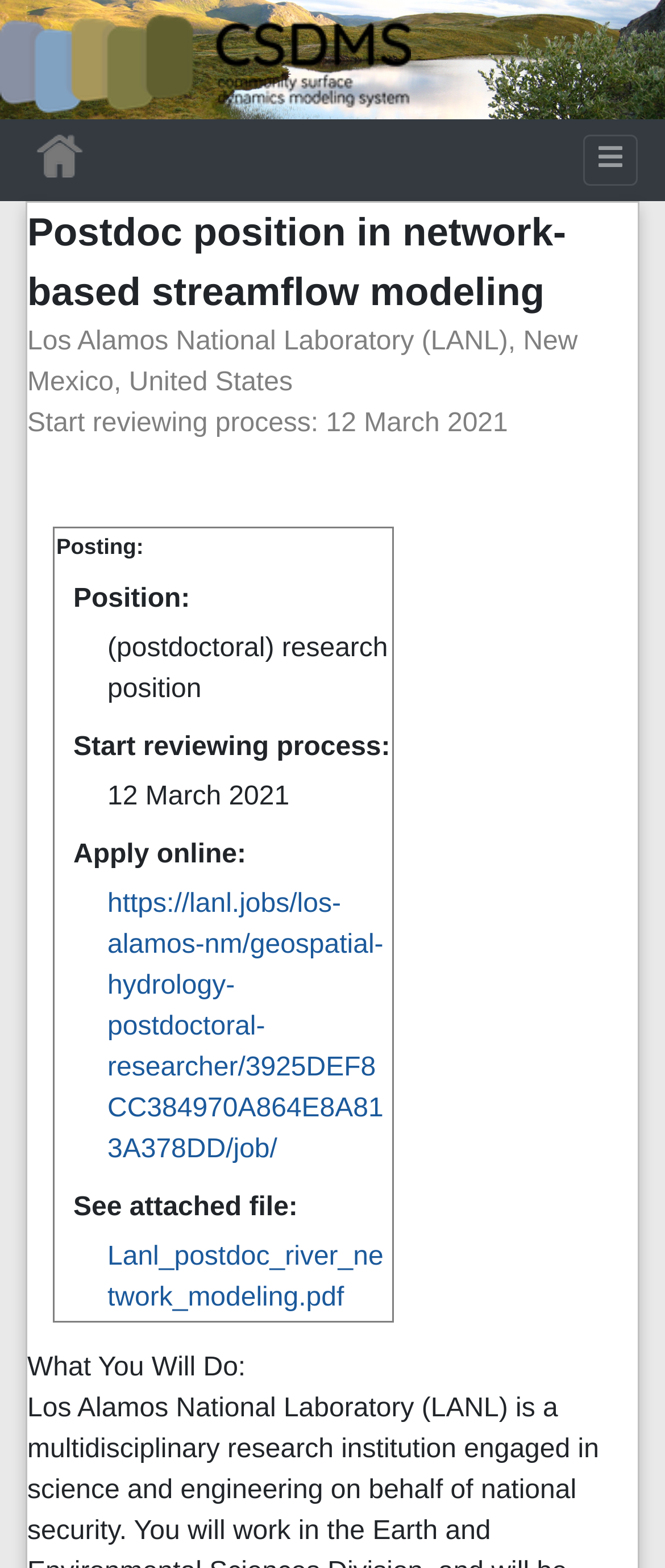What is the job position being offered?
Answer the question with a detailed explanation, including all necessary information.

The job position being offered is a postdoc position, which can be inferred from the text 'Postdoc position in network-based streamflow modeling' on the webpage.